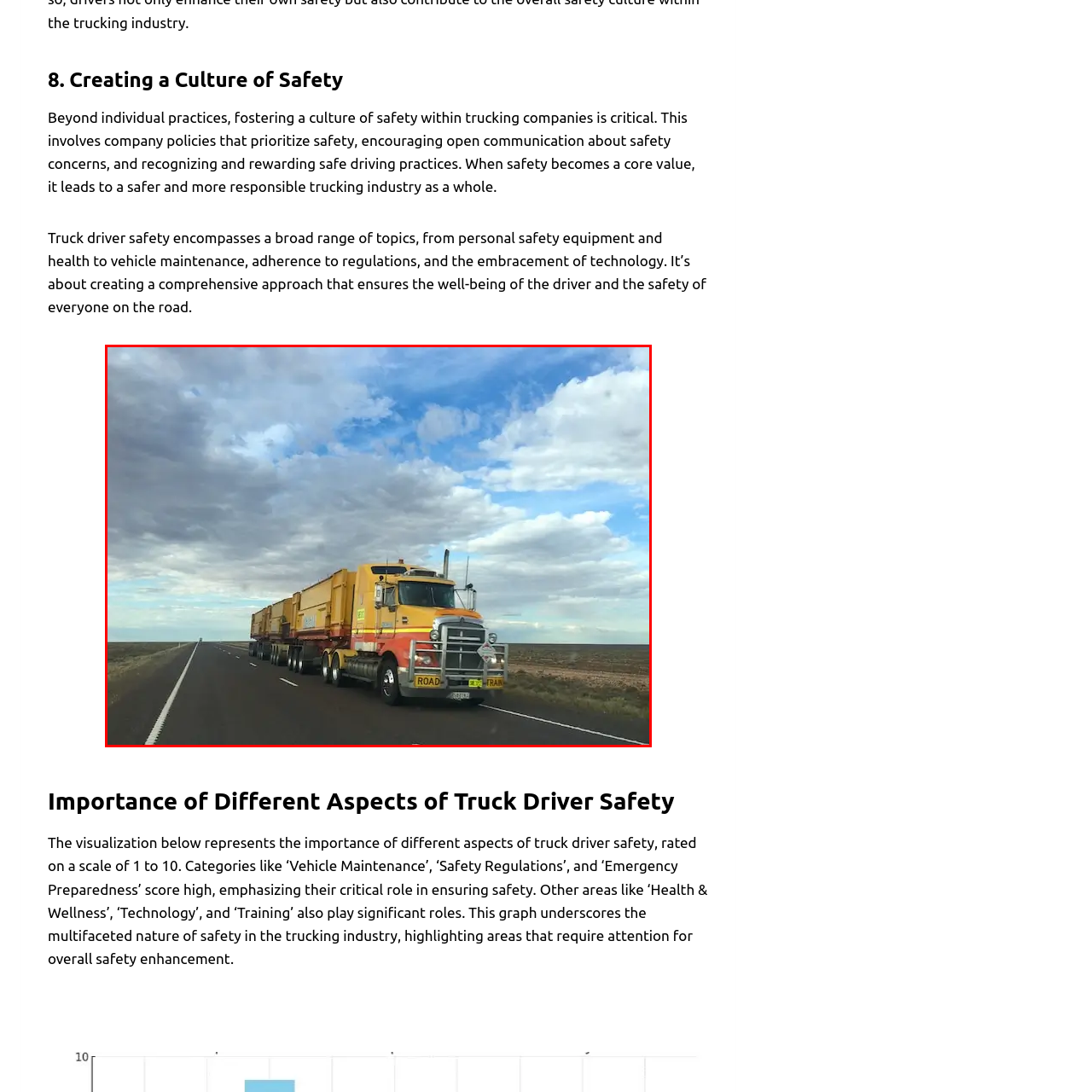Observe the content inside the red rectangle, What aspect of trucking does the image emphasize? 
Give your answer in just one word or phrase.

Safety regulations